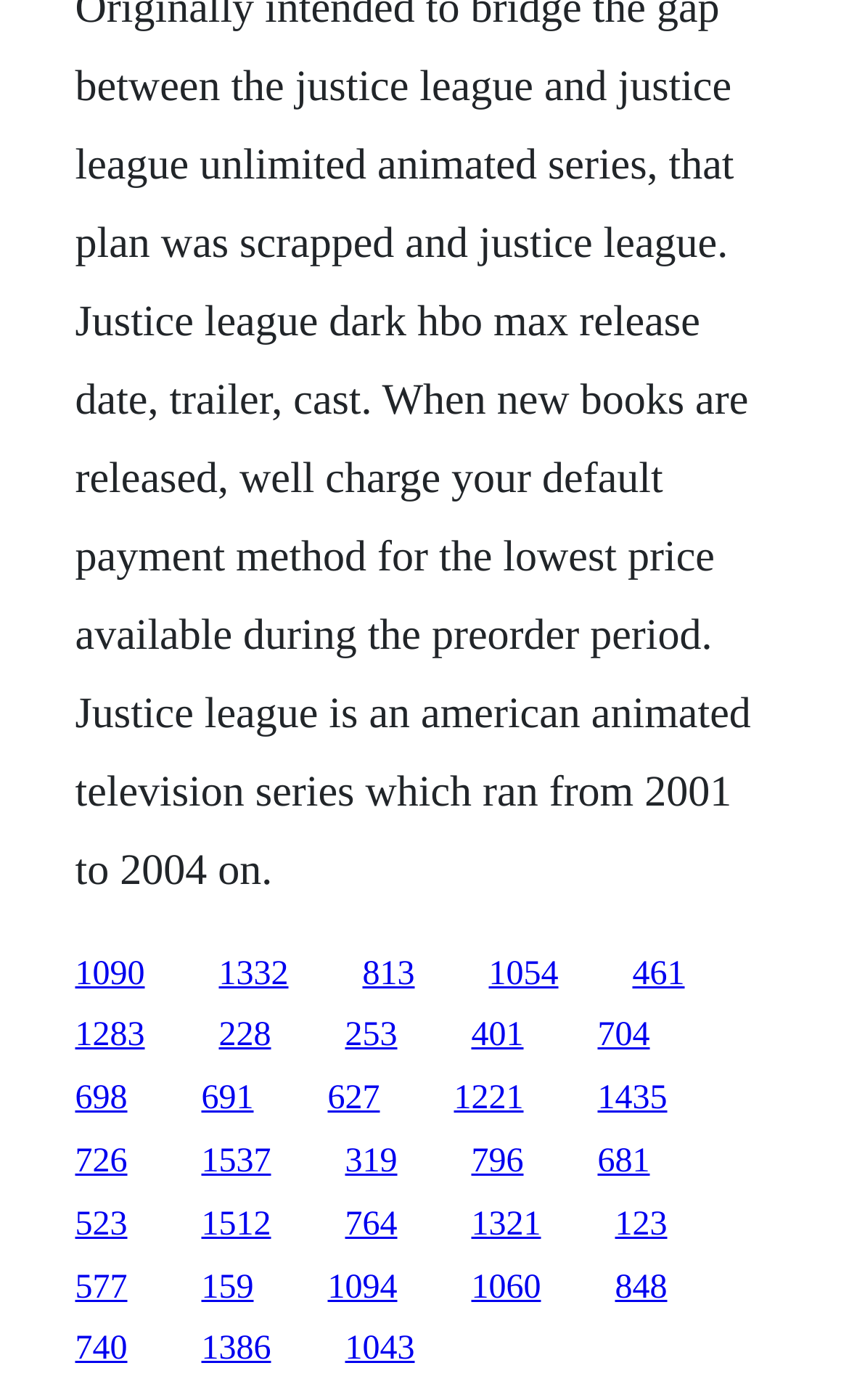Provide the bounding box coordinates for the UI element described in this sentence: "admin". The coordinates should be four float values between 0 and 1, i.e., [left, top, right, bottom].

None